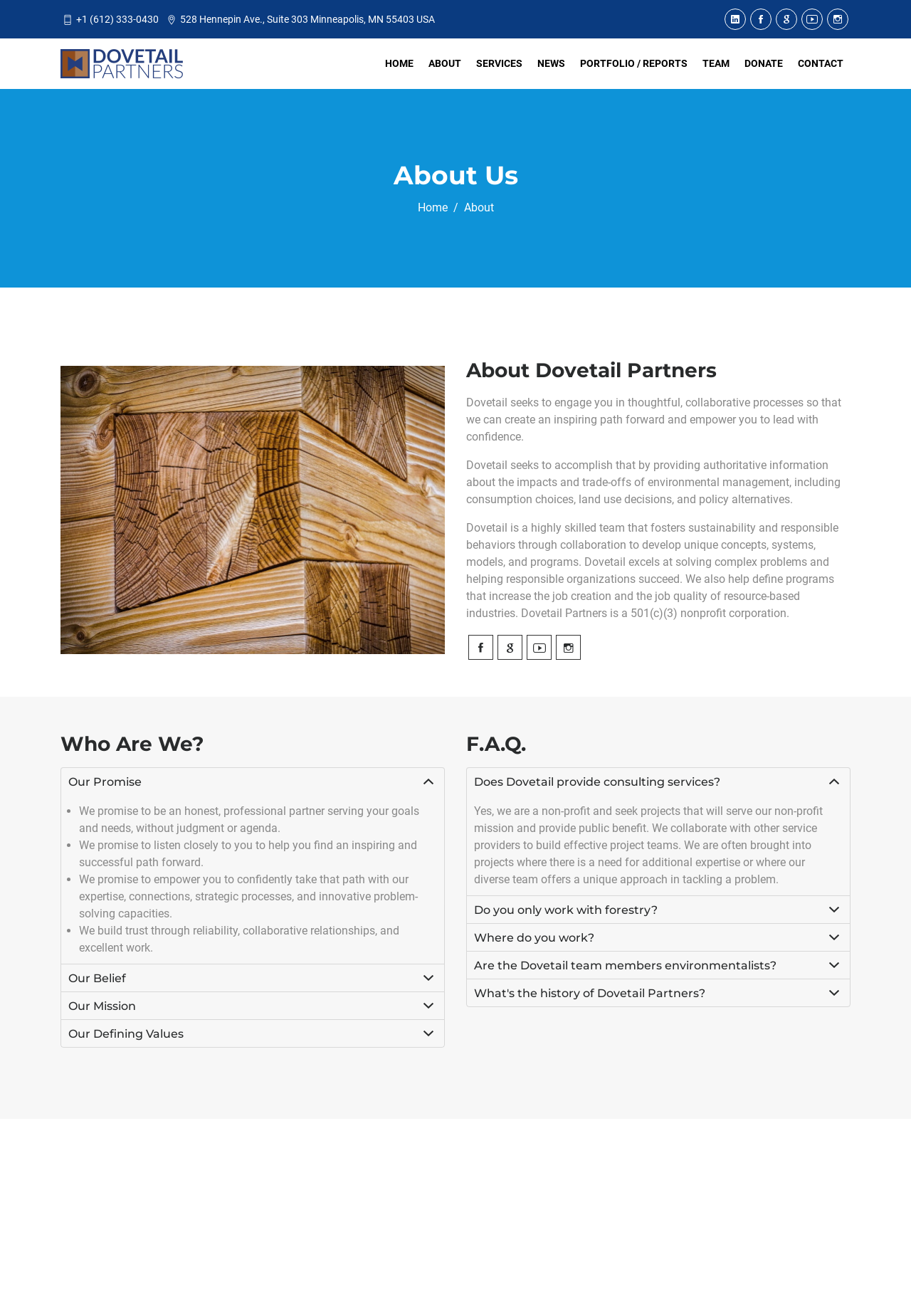Based on the image, provide a detailed response to the question:
What is the phone number of Dovetail Partners?

The phone number of Dovetail Partners can be found at the top of the webpage, next to the address. It is displayed as a static text element.